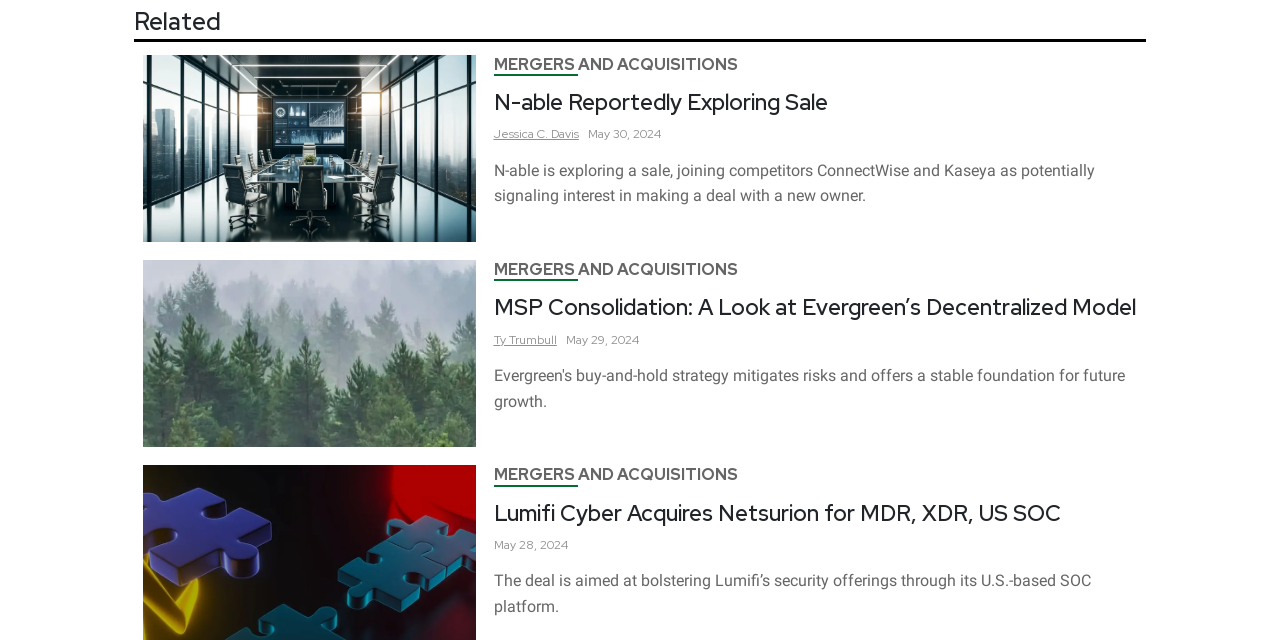Could you find the bounding box coordinates of the clickable area to complete this instruction: "view the article about MSP Consolidation"?

[0.386, 0.461, 0.889, 0.503]